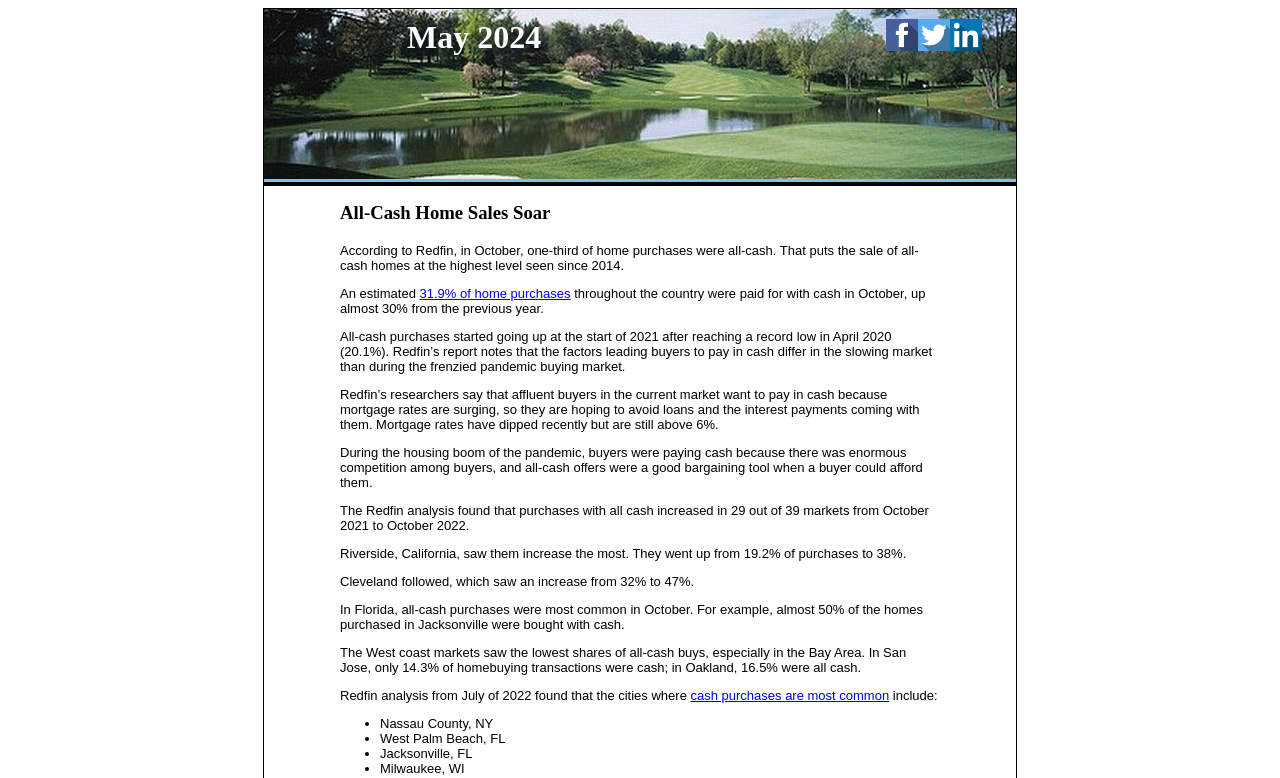What is the text of the heading?
Refer to the screenshot and respond with a concise word or phrase.

All-Cash Home Sales Soar